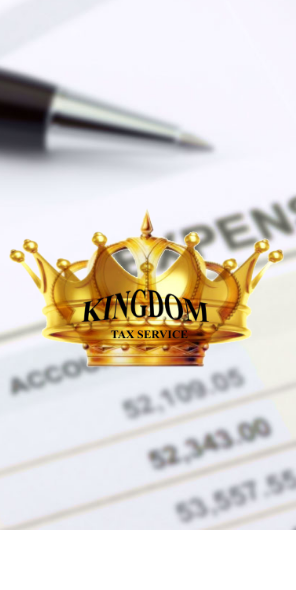Generate a detailed caption for the image.

The image features the logo of "Kingdom Tax Service," prominently displayed against a blurred background of financial documents, including an expense report. The logo is adorned with a golden crown, symbolizing excellence and authority in tax services, while the words "KINGDOM" and "TAX SERVICE" are boldly rendered in a striking font. A pen is also visible in the upper part of the image, suggesting the theme of meticulous financial management and record-keeping. This visual representation aligns with the company's focus on providing expert tax assistance and representation for IRS audits, as highlighted in their services aimed at individuals and businesses in Bakersfield and surrounding areas.